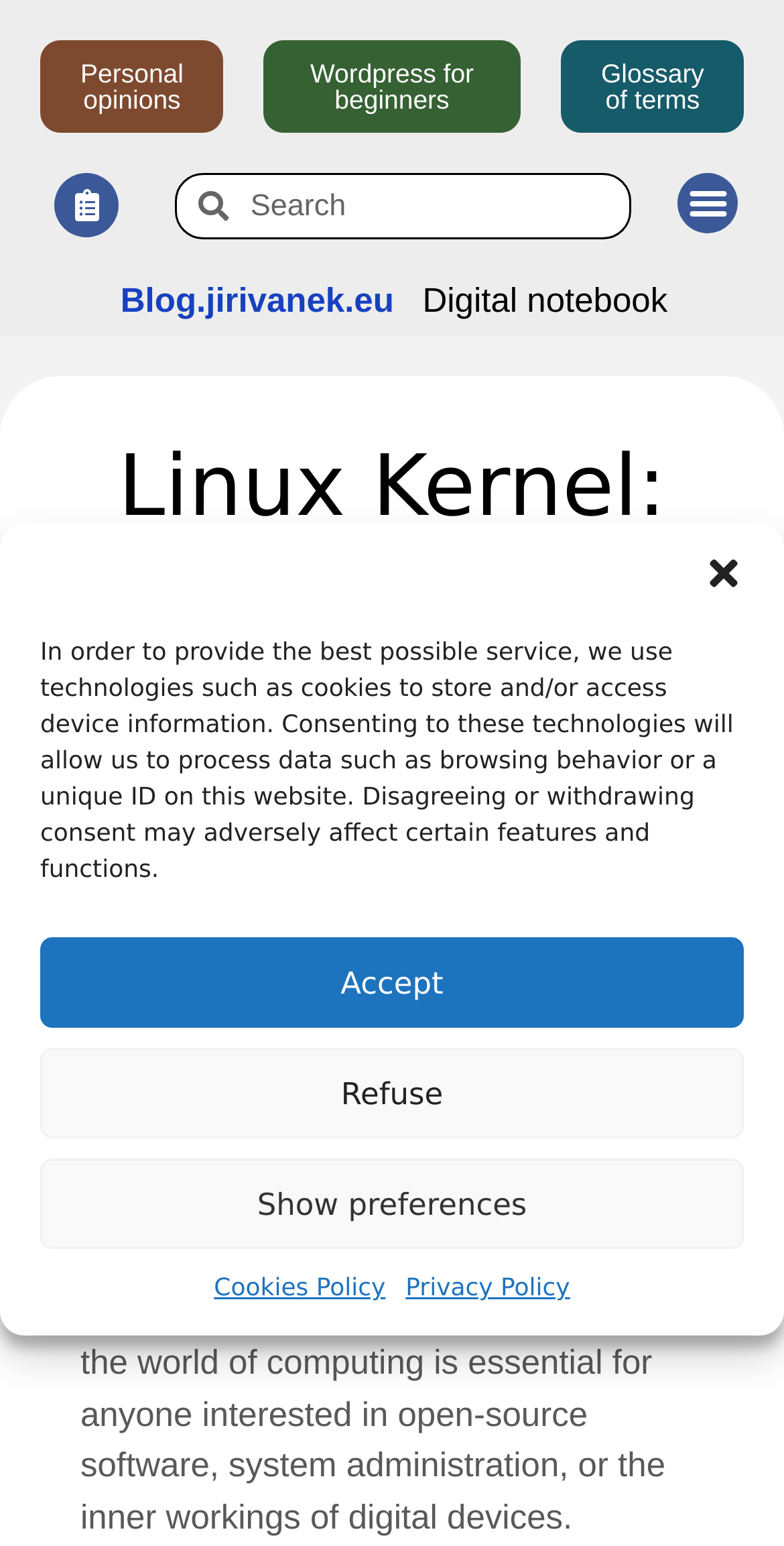Find the bounding box coordinates of the element to click in order to complete this instruction: "Toggle the menu". The bounding box coordinates must be four float numbers between 0 and 1, denoted as [left, top, right, bottom].

[0.865, 0.112, 0.942, 0.151]